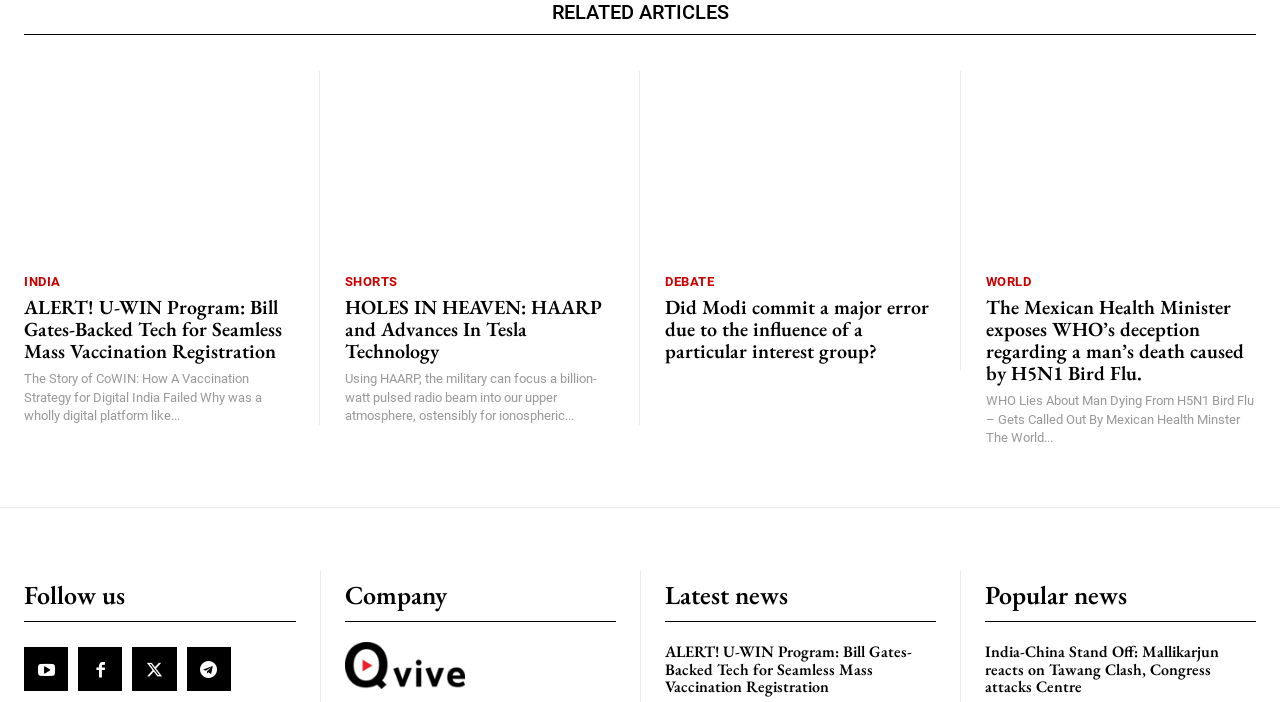Please answer the following question using a single word or phrase: 
What is the title of the first news article?

ALERT! U-WIN Program